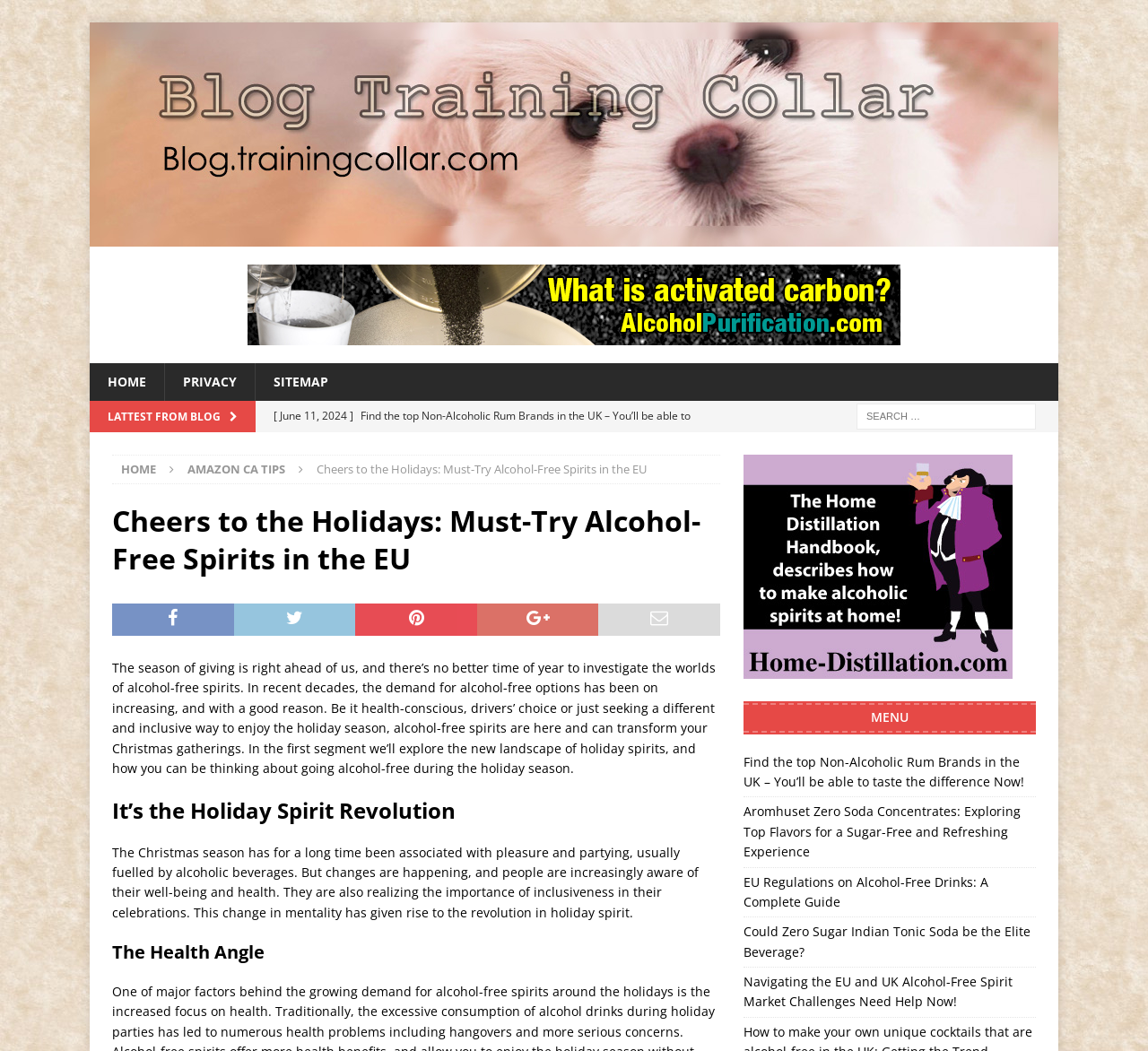What is the focus of the 'Health Angle' section?
Provide a one-word or short-phrase answer based on the image.

Well-being and health